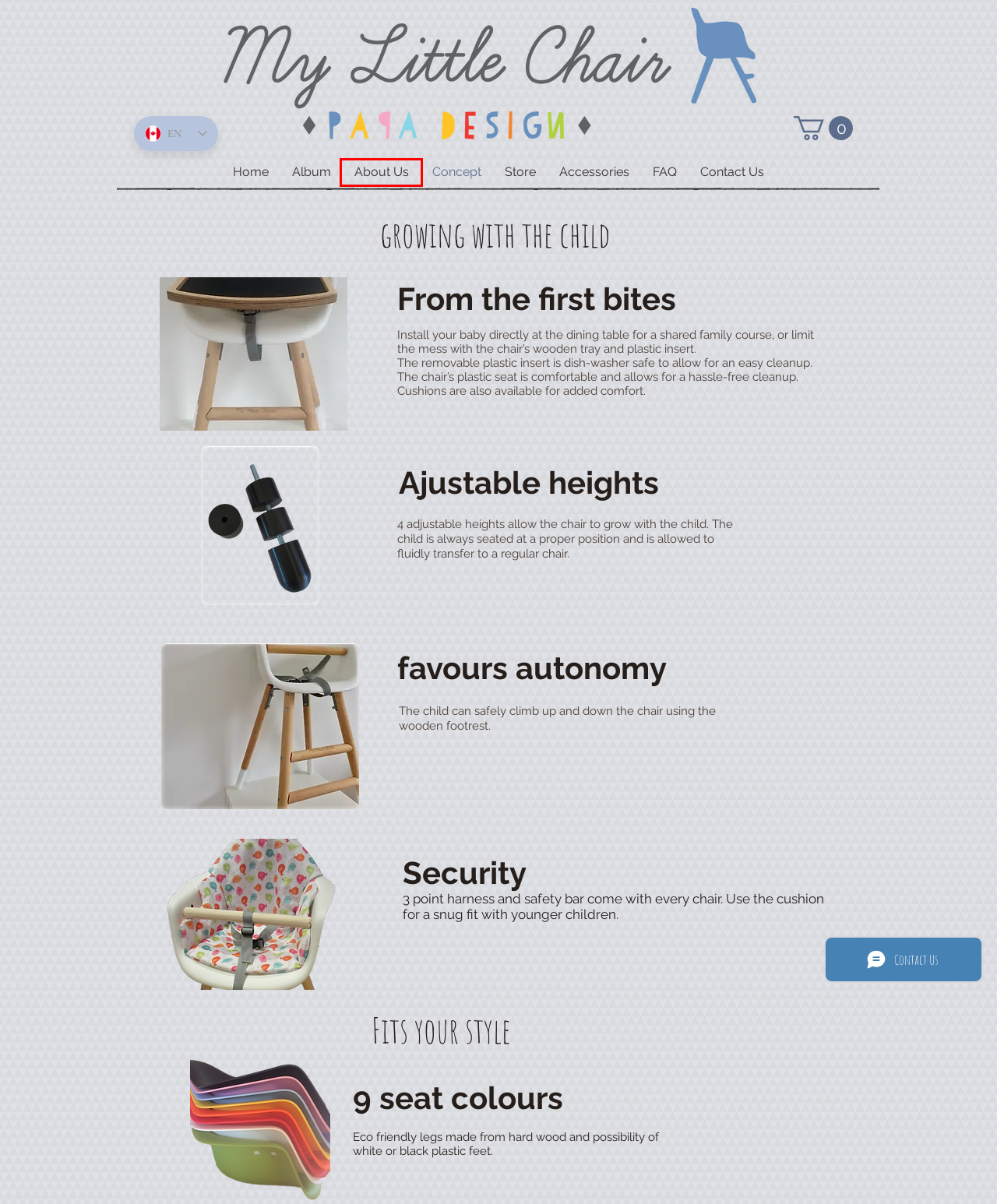You see a screenshot of a webpage with a red bounding box surrounding an element. Pick the webpage description that most accurately represents the new webpage after interacting with the element in the red bounding box. The options are:
A. Ma Petite Chaise - Boutique
B. Contact Us | mapetitechaise
C. Ma Petite Chaise - Album
D. Ma Petite Chaise
E. Ma Petite Chaise - Boutique Accessoires
F. About Us  | mapetitechaise
G. Shopping Cart | mapetitechaise
H. FAQ | mapetitechaise

F